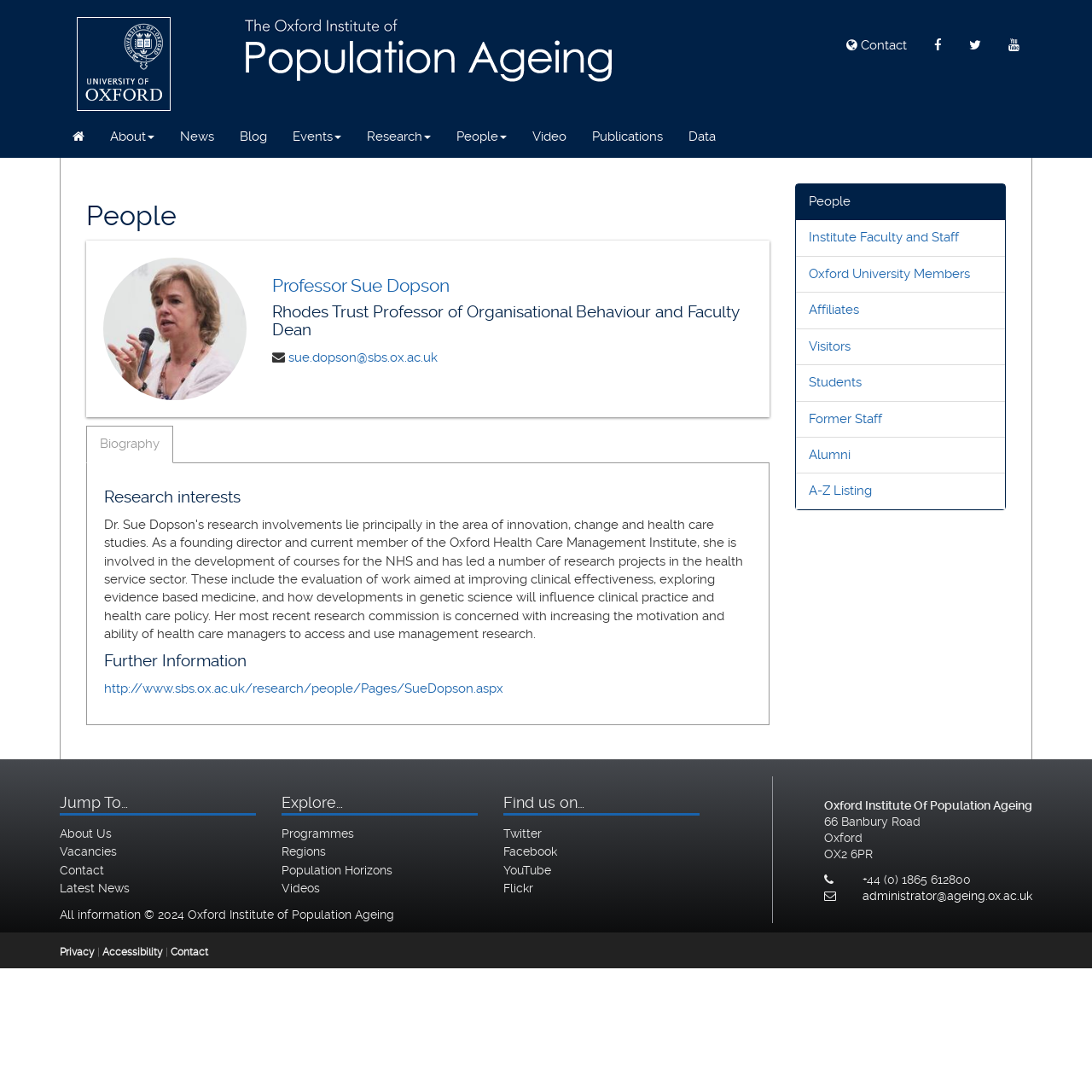Provide the bounding box coordinates for the specified HTML element described in this description: "Oxford University Members". The coordinates should be four float numbers ranging from 0 to 1, in the format [left, top, right, bottom].

[0.741, 0.244, 0.888, 0.258]